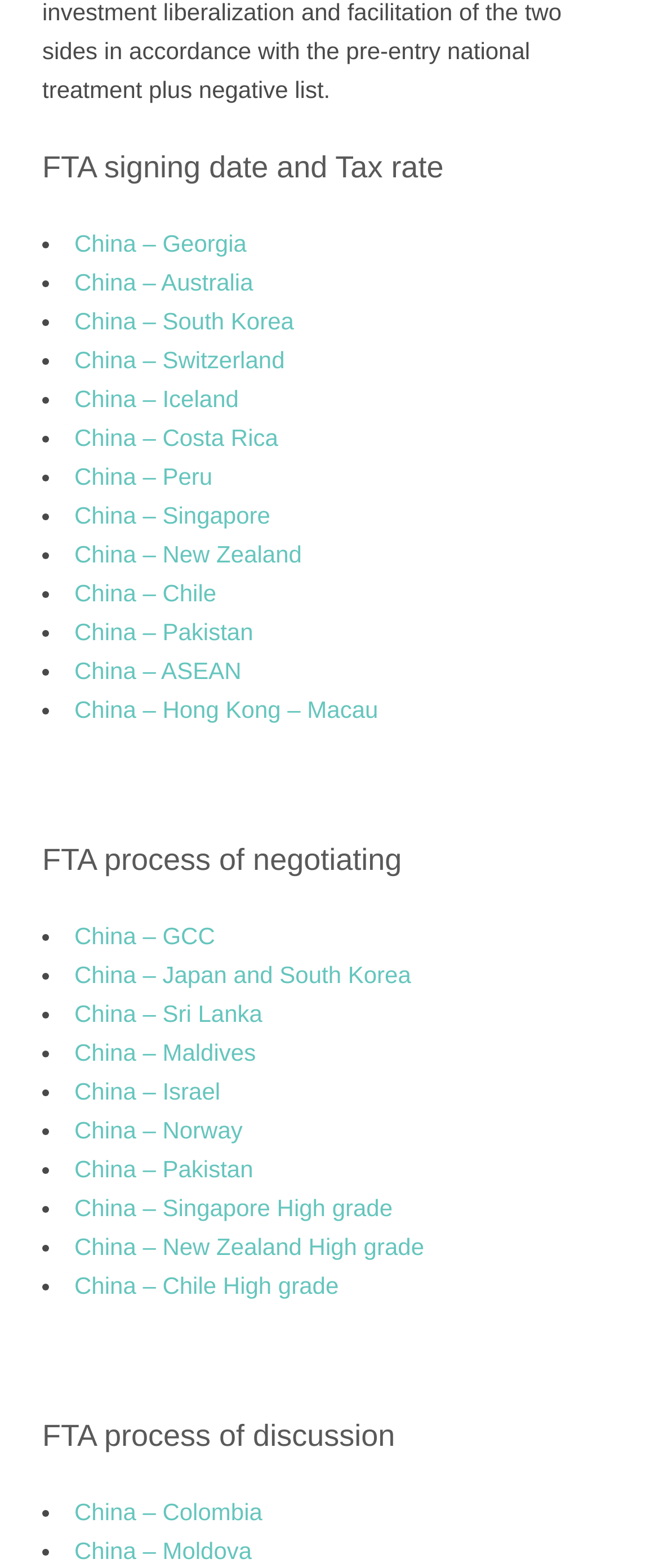What is the country associated with the link 'China – Australia'?
Based on the screenshot, provide a one-word or short-phrase response.

Australia